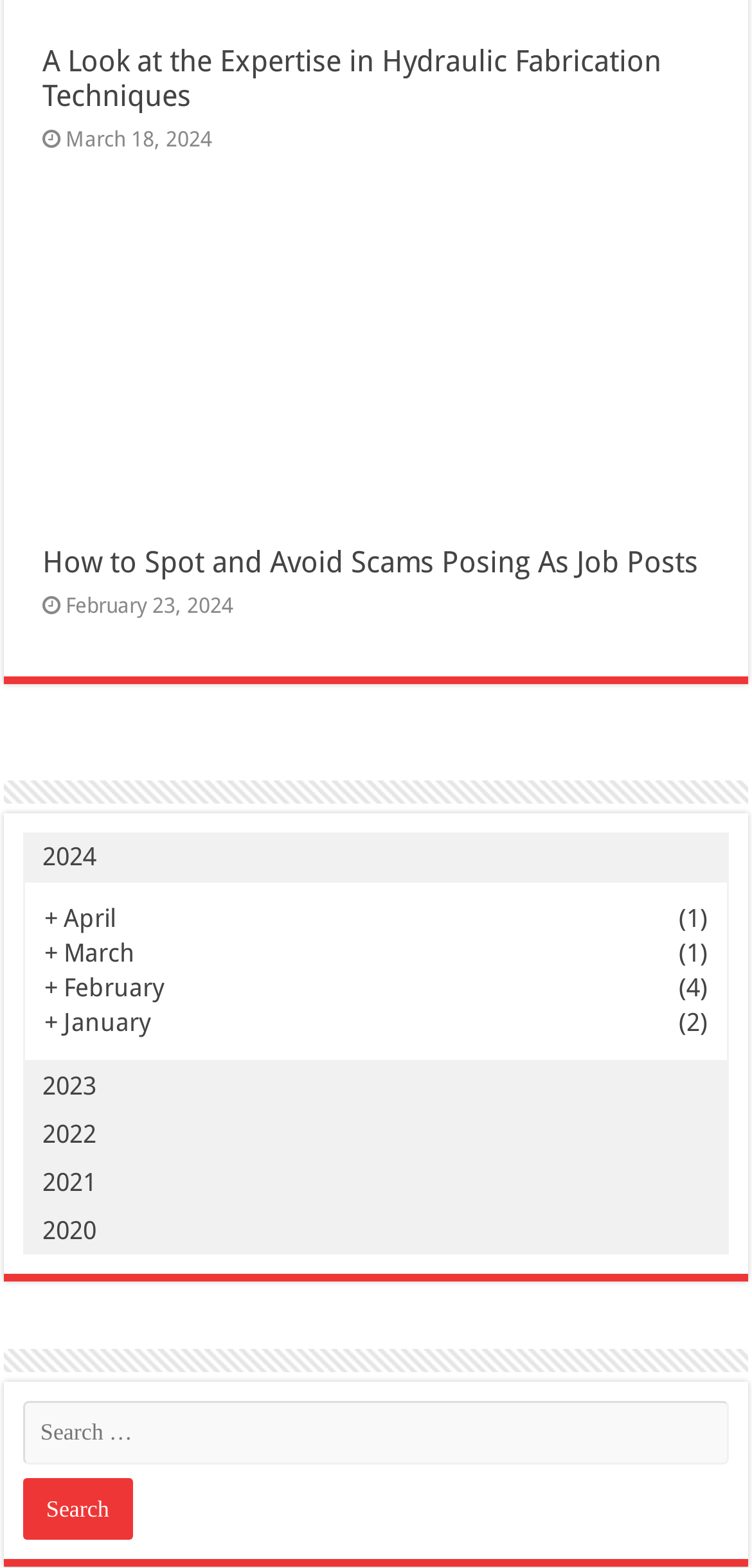How many articles are listed on the webpage?
Please ensure your answer to the question is detailed and covers all necessary aspects.

I counted the number of article headings on the webpage, which are 'A Look at the Expertise in Hydraulic Fabrication Techniques', 'How to Spot and Avoid Scams Posing As Job Posts', and three more under the '2024' section.